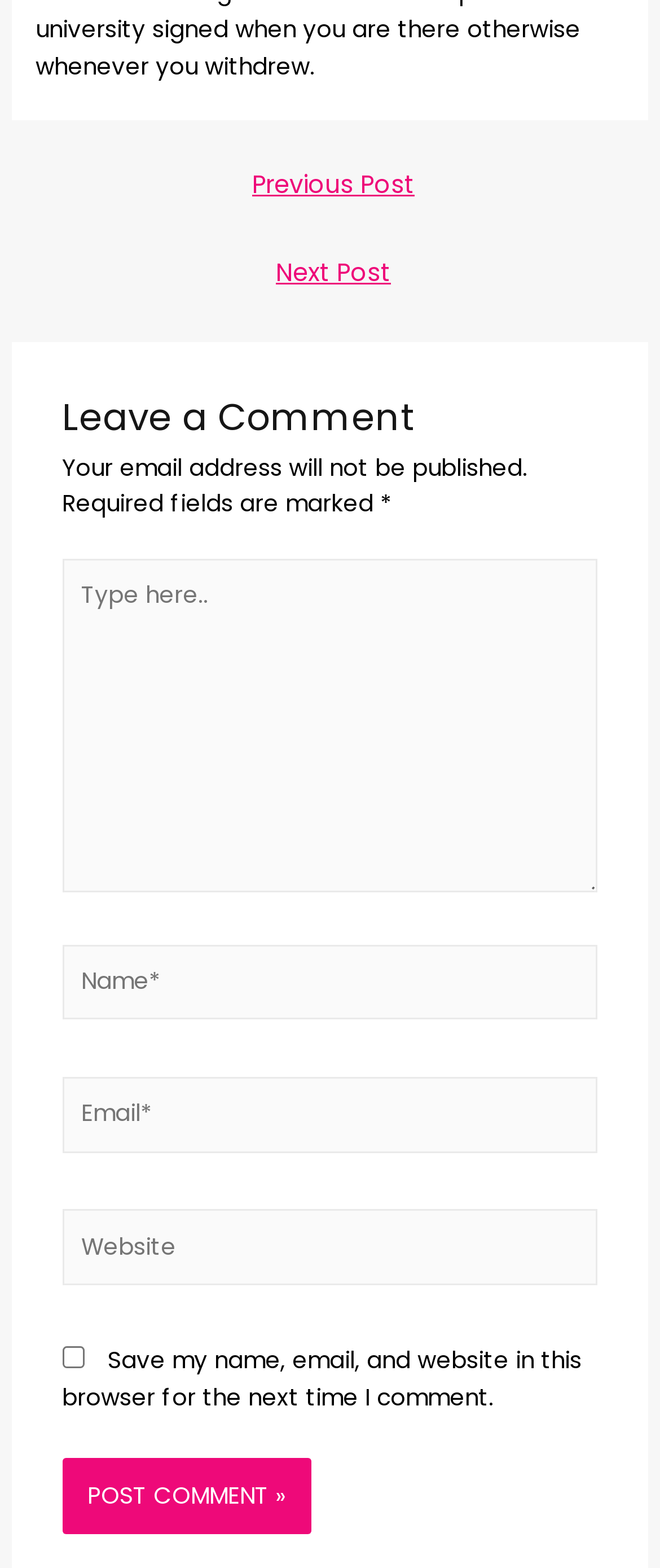Given the description: "Adventure", determine the bounding box coordinates of the UI element. The coordinates should be formatted as four float numbers between 0 and 1, [left, top, right, bottom].

None